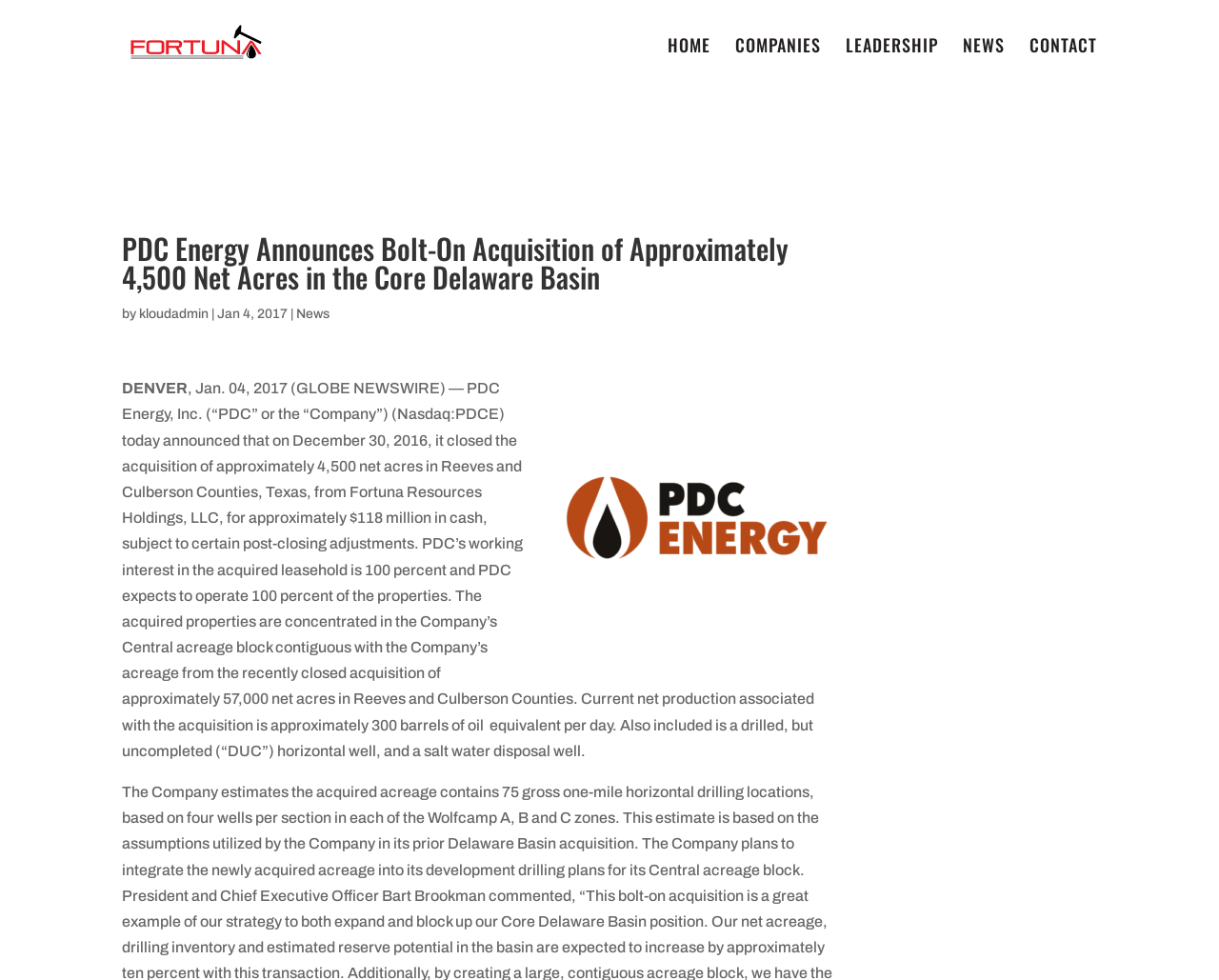Find the primary header on the webpage and provide its text.

PDC Energy Announces Bolt-On Acquisition of Approximately 4,500 Net Acres in the Core Delaware Basin